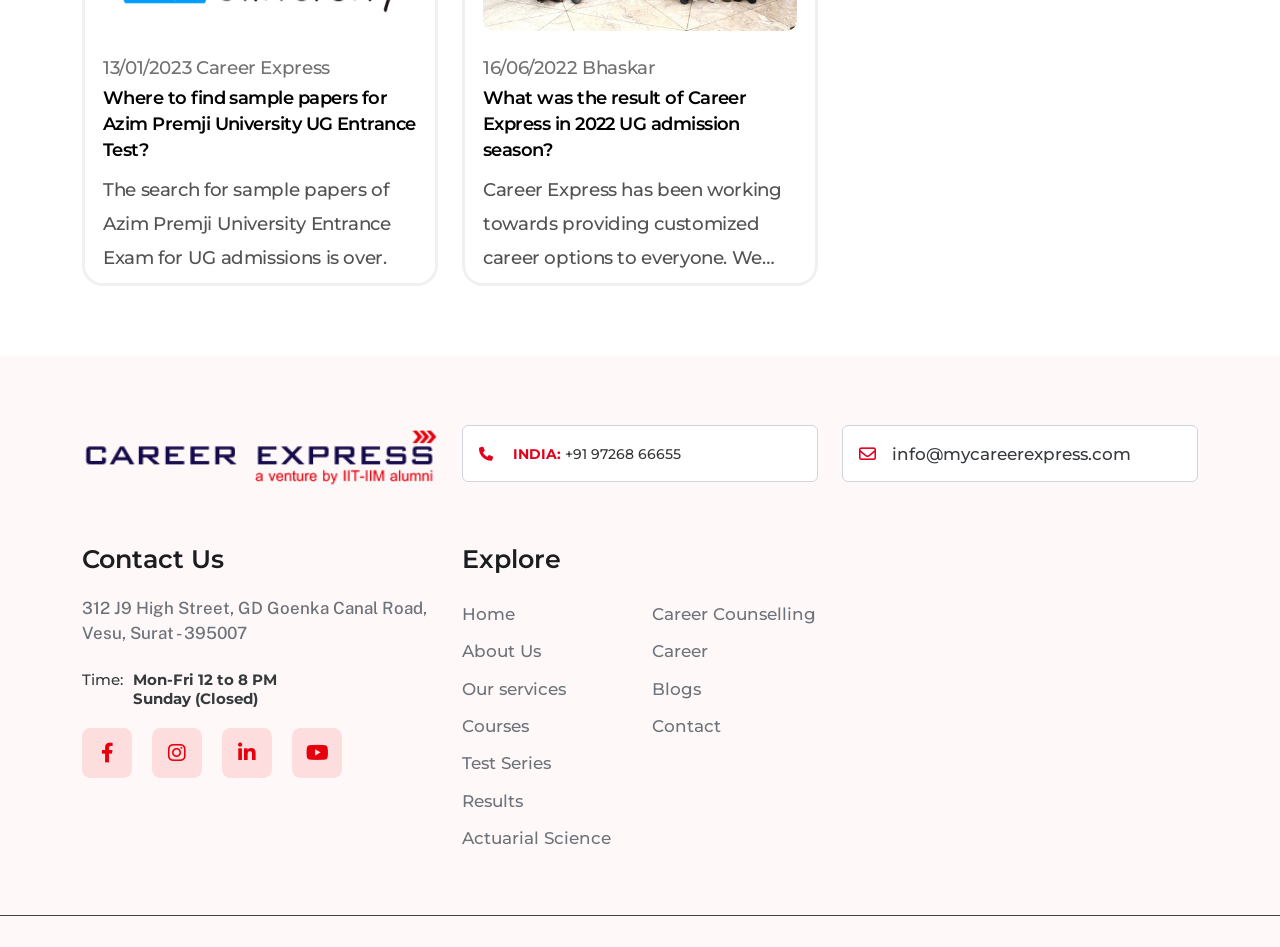Refer to the image and answer the question with as much detail as possible: What is the address of the office?

I found the address by looking at the link element with the text '312 J9 High Street, GD Goenka Canal Road, Vesu, Surat - 395007' which is located at the bottom of the page, near the footer.